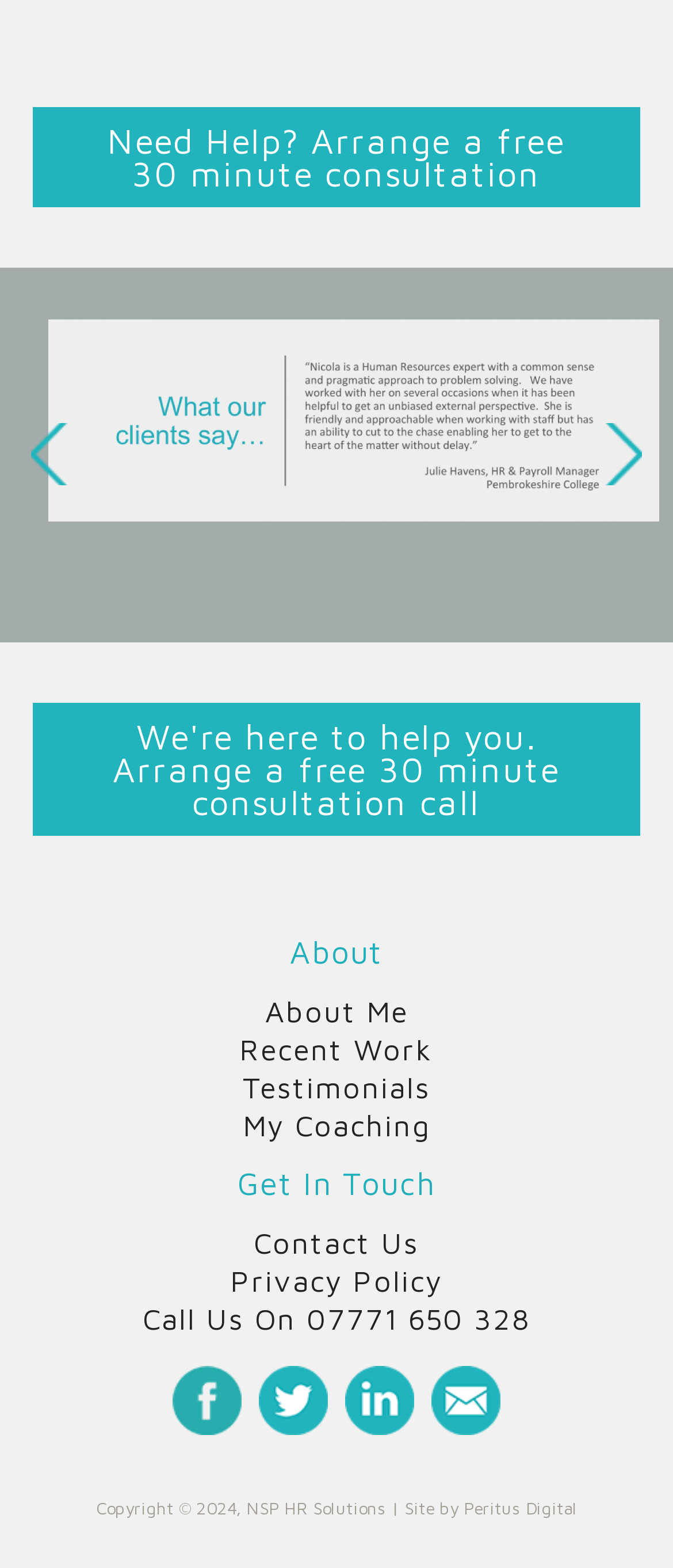Ascertain the bounding box coordinates for the UI element detailed here: "Next". The coordinates should be provided as [left, top, right, bottom] with each value being a float between 0 and 1.

[0.867, 0.27, 0.954, 0.31]